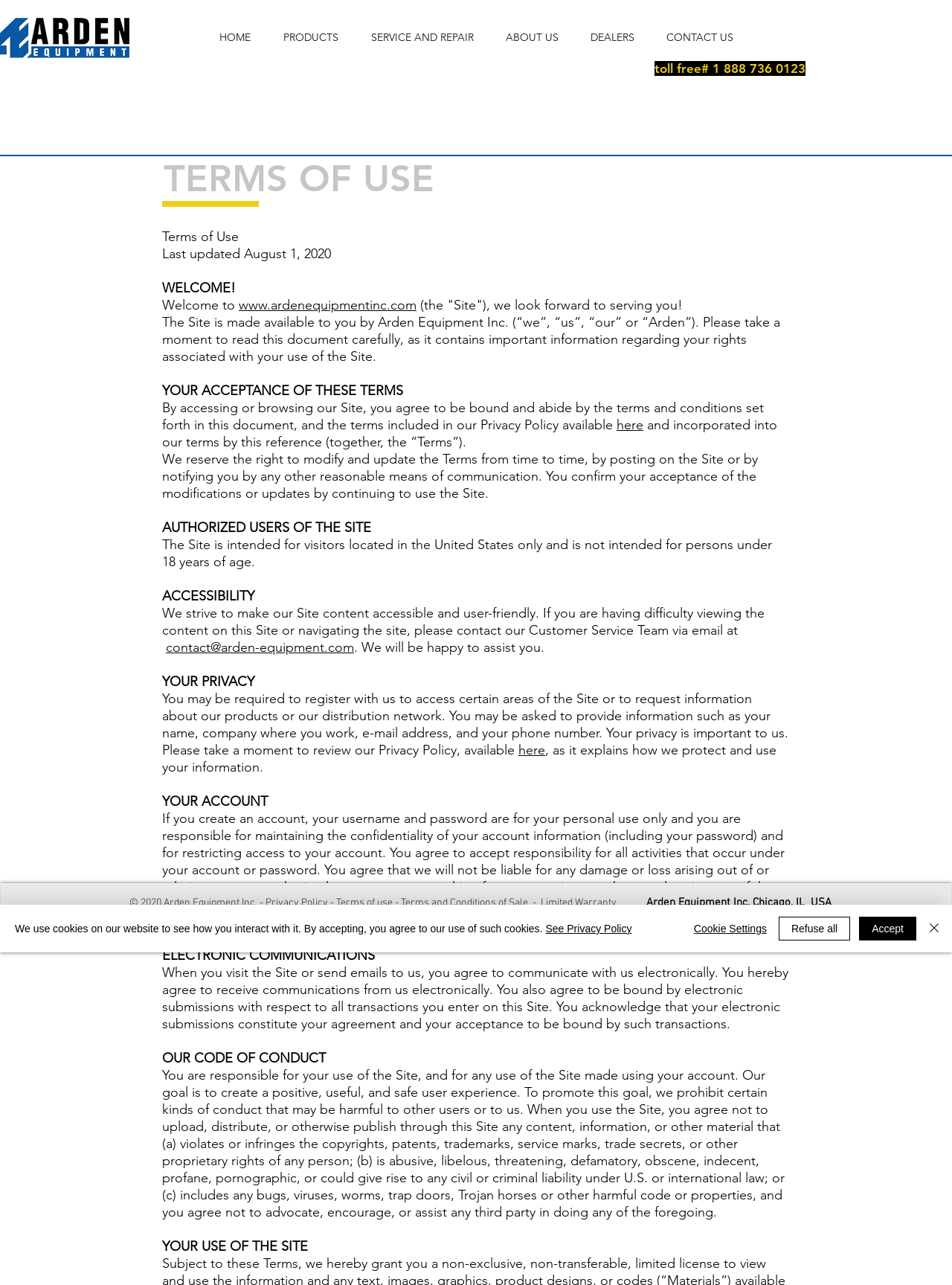Create a full and detailed caption for the entire webpage.

The webpage is titled "Terms of Use | Arden Equipment Inc." and has a navigation menu at the top with links to "HOME", "PRODUCTS", "SERVICE AND REPAIR", "ABOUT US", "DEALERS", and "CONTACT US". Below the navigation menu, there is a toll-free phone number and a brief description of the company as a demolition attachment manufacturer.

The main content of the webpage is divided into sections, each with a heading. The first section is titled "TERMS OF USE" and provides an introduction to the terms of use. The next section is titled "YOUR ACCEPTANCE OF THESE TERMS" and explains that by accessing the site, users agree to be bound by the terms and conditions.

The following sections cover various topics, including authorized users of the site, accessibility, privacy, account creation, electronic communications, code of conduct, and use of the site. Each section provides detailed information on the respective topic.

At the bottom of the webpage, there is a footer section with links to "Privacy Policy", "Terms of use", "Terms and Conditions of Sale", and "Limited Warranty". The footer also displays the company's address and a copyright notice.

A cookie alert is displayed at the bottom of the webpage, informing users that the site uses cookies and providing links to the privacy policy and options to accept, refuse, or customize cookie settings.